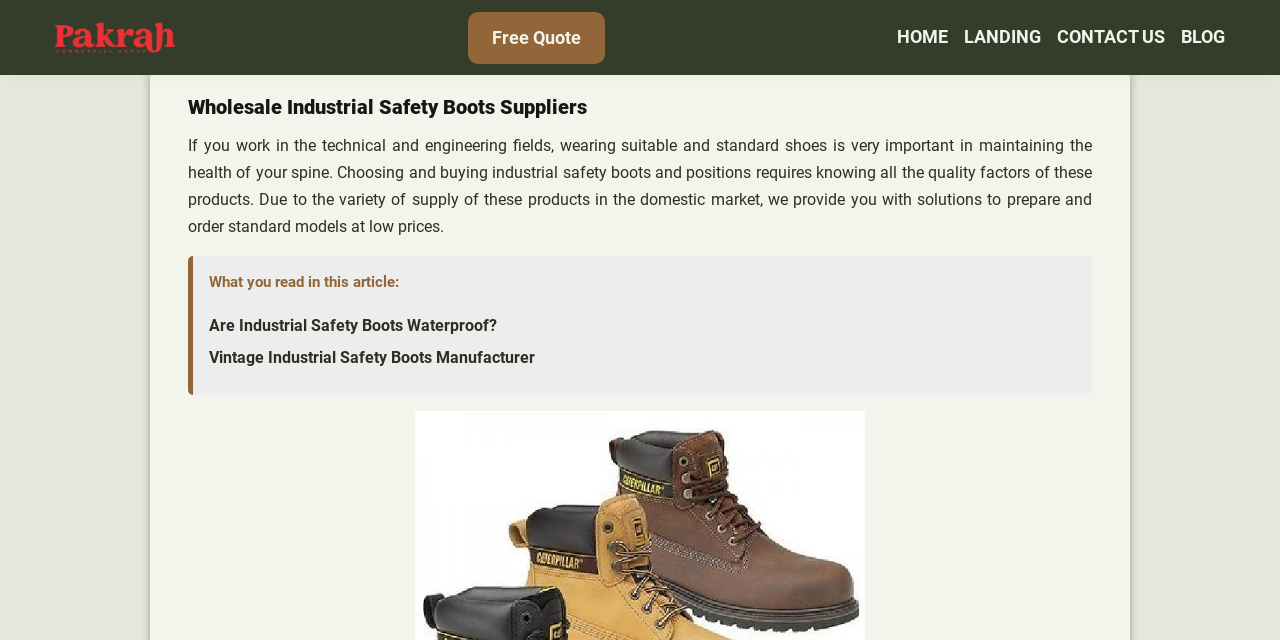Indicate the bounding box coordinates of the clickable region to achieve the following instruction: "Read about 'Are Industrial Safety Boots Waterproof?'."

[0.163, 0.493, 0.388, 0.525]